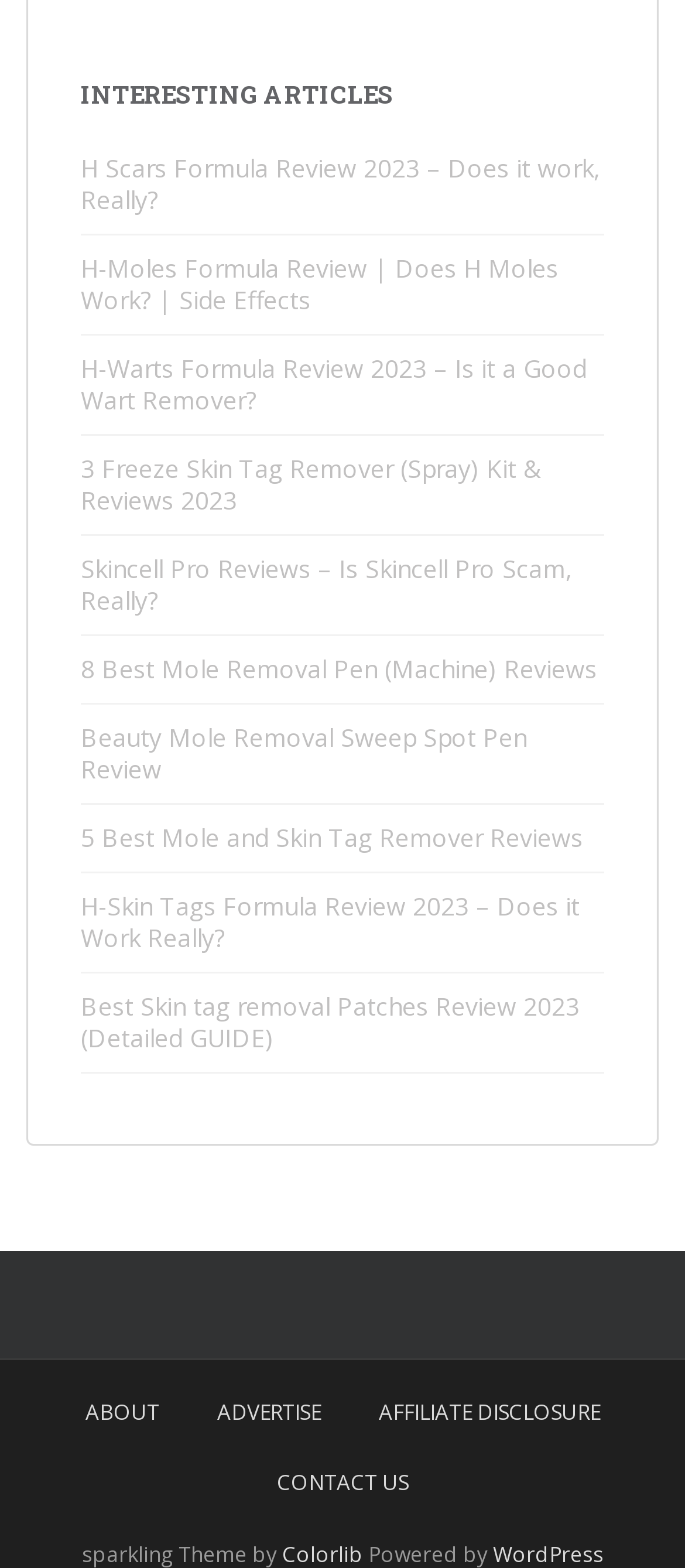Please provide a one-word or phrase answer to the question: 
Is there a section for complementary content?

Yes